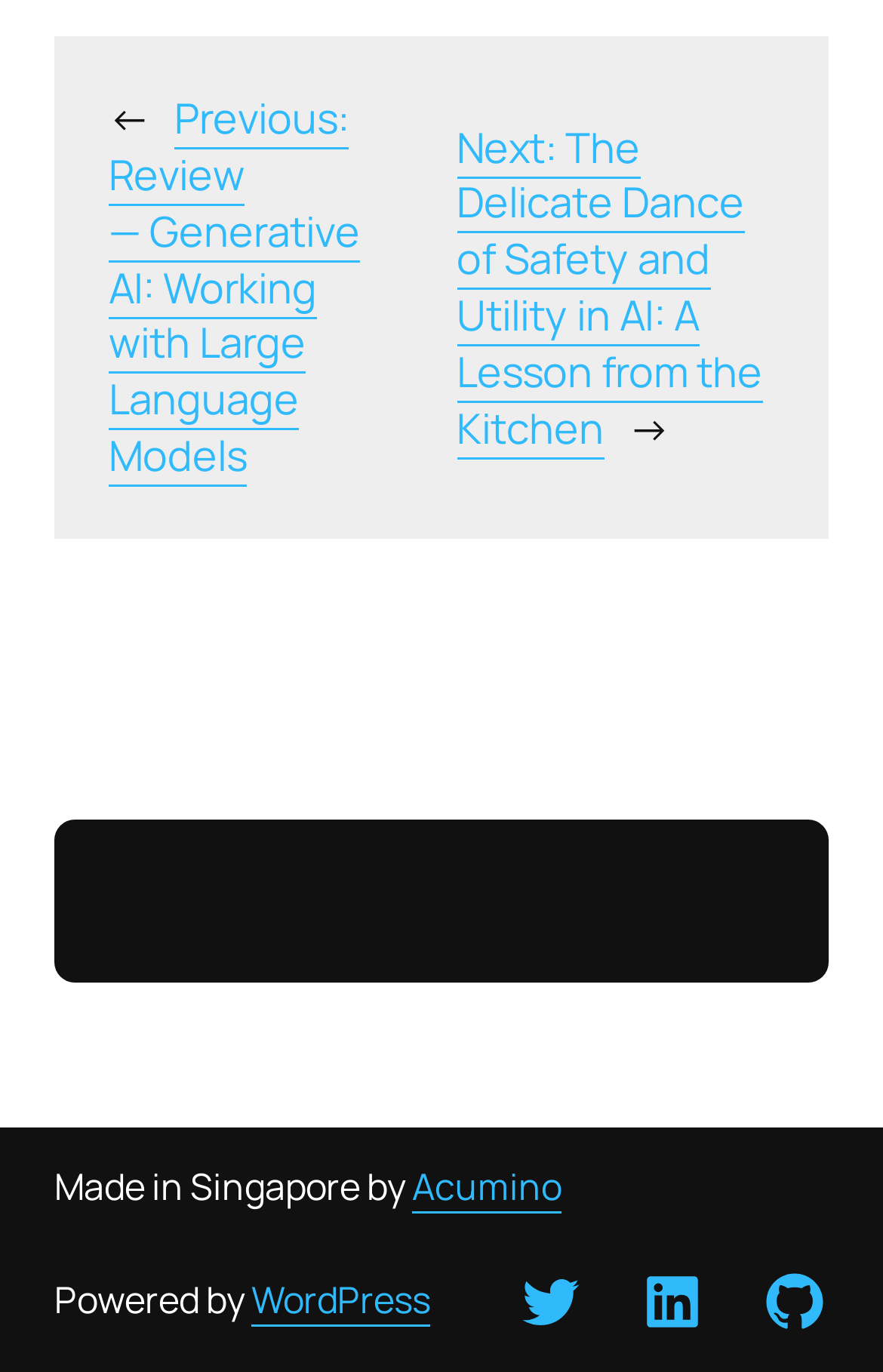Please determine the bounding box coordinates for the UI element described here. Use the format (top-left x, top-left y, bottom-right x, bottom-right y) with values bounded between 0 and 1: Acumino

[0.467, 0.846, 0.636, 0.884]